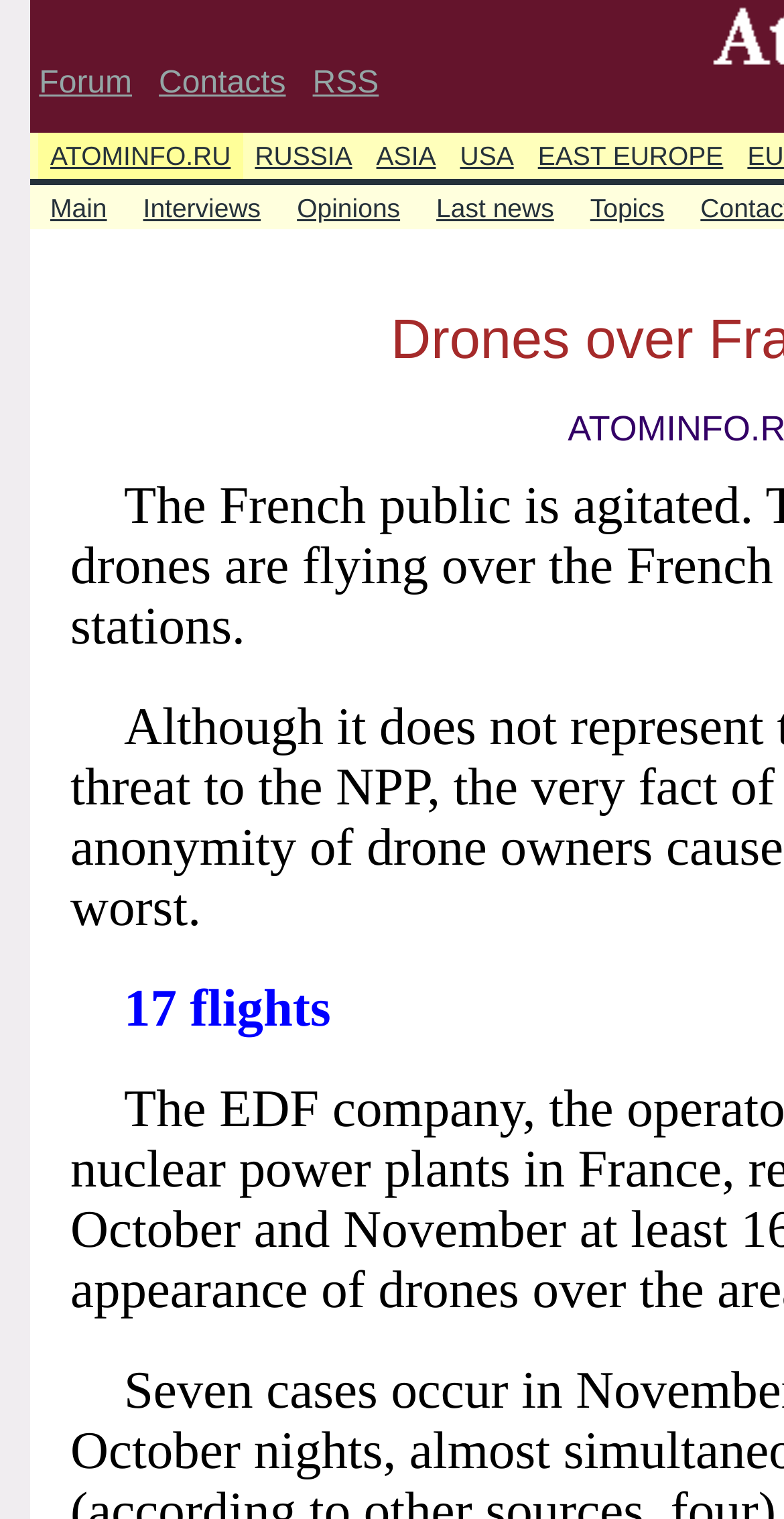Locate the bounding box coordinates of the area you need to click to fulfill this instruction: 'check RSS'. The coordinates must be in the form of four float numbers ranging from 0 to 1: [left, top, right, bottom].

[0.399, 0.044, 0.483, 0.066]